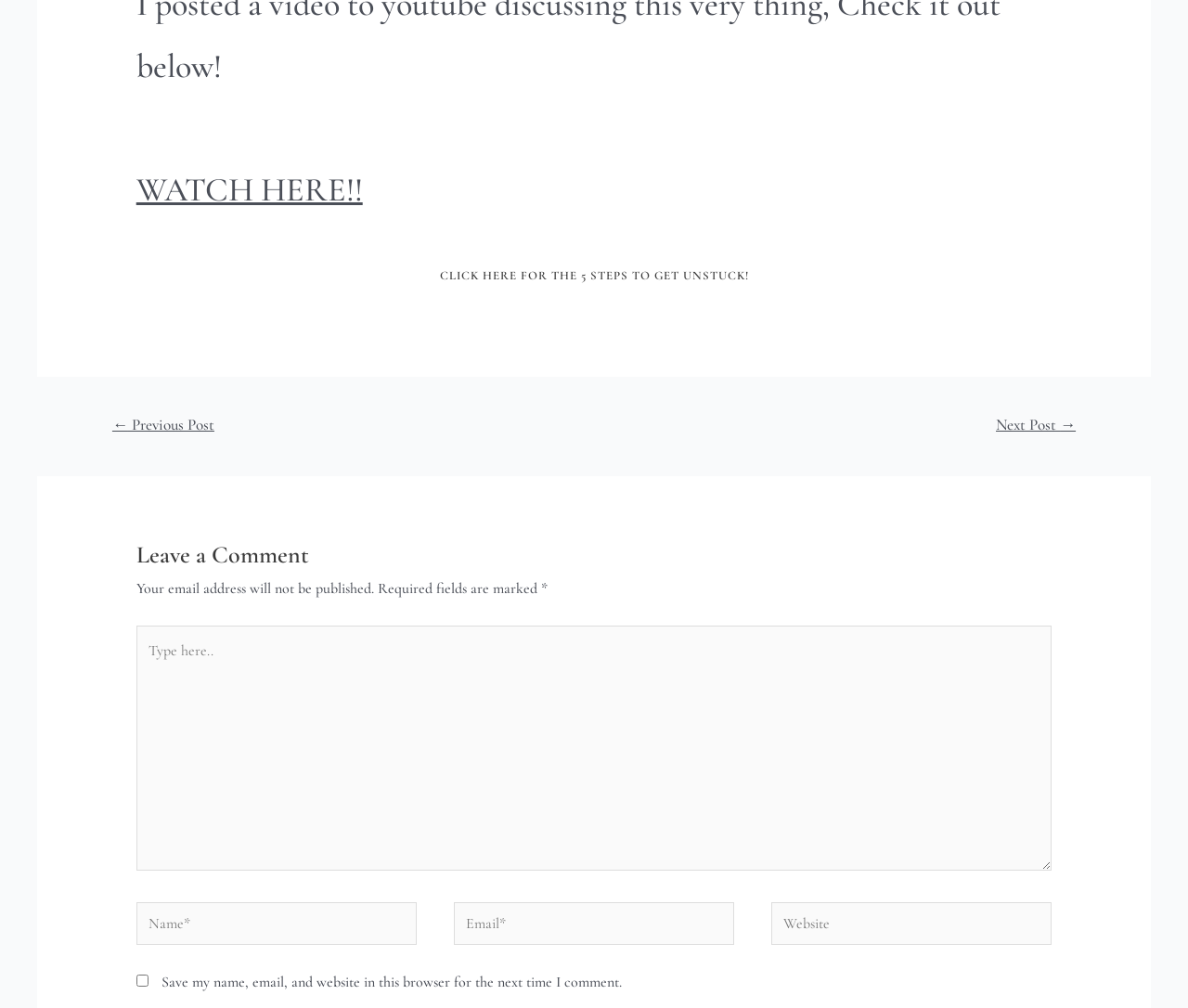Please identify the bounding box coordinates of the element's region that needs to be clicked to fulfill the following instruction: "Click on CLICK HERE FOR THE 5 STEPS TO GET UNSTUCK!". The bounding box coordinates should consist of four float numbers between 0 and 1, i.e., [left, top, right, bottom].

[0.354, 0.253, 0.646, 0.295]